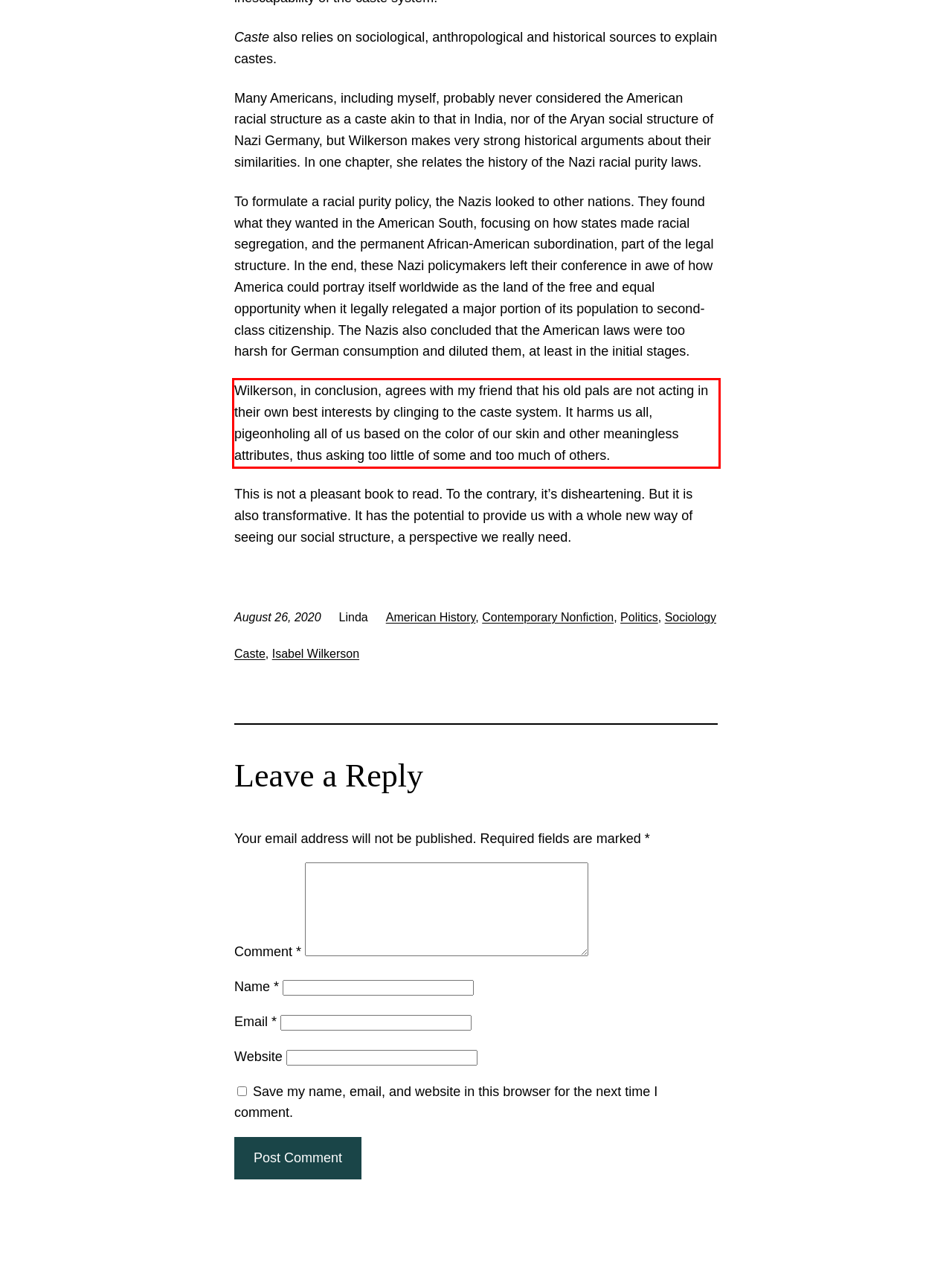In the given screenshot, locate the red bounding box and extract the text content from within it.

Wilkerson, in conclusion, agrees with my friend that his old pals are not acting in their own best interests by clinging to the caste system. It harms us all, pigeonholing all of us based on the color of our skin and other meaningless attributes, thus asking too little of some and too much of others.